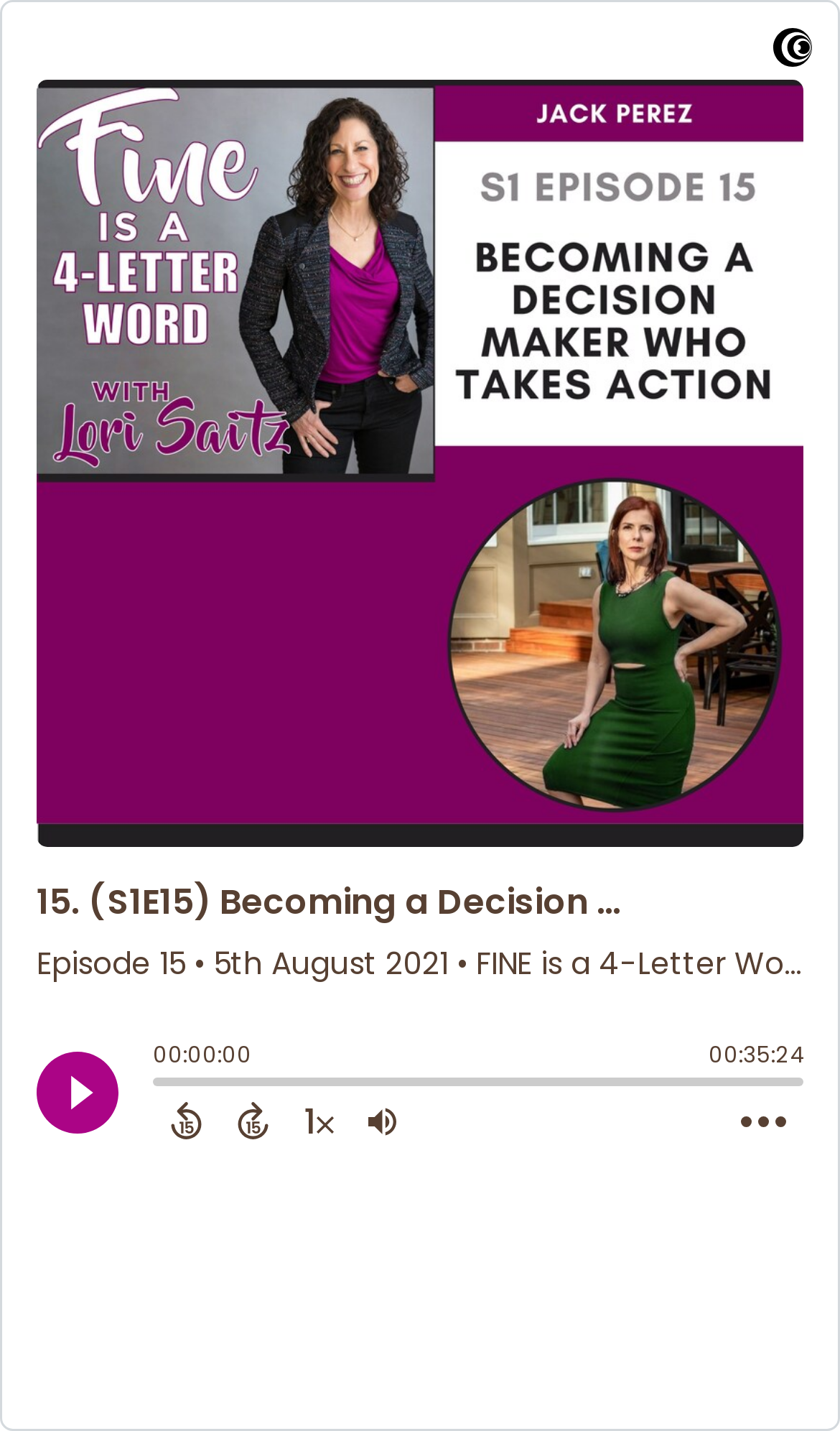Provide the bounding box coordinates in the format (top-left x, top-left y, bottom-right x, bottom-right y). All values are floating point numbers between 0 and 1. Determine the bounding box coordinate of the UI element described as: aria-label="Open Action Menu"

[0.862, 0.766, 0.956, 0.802]